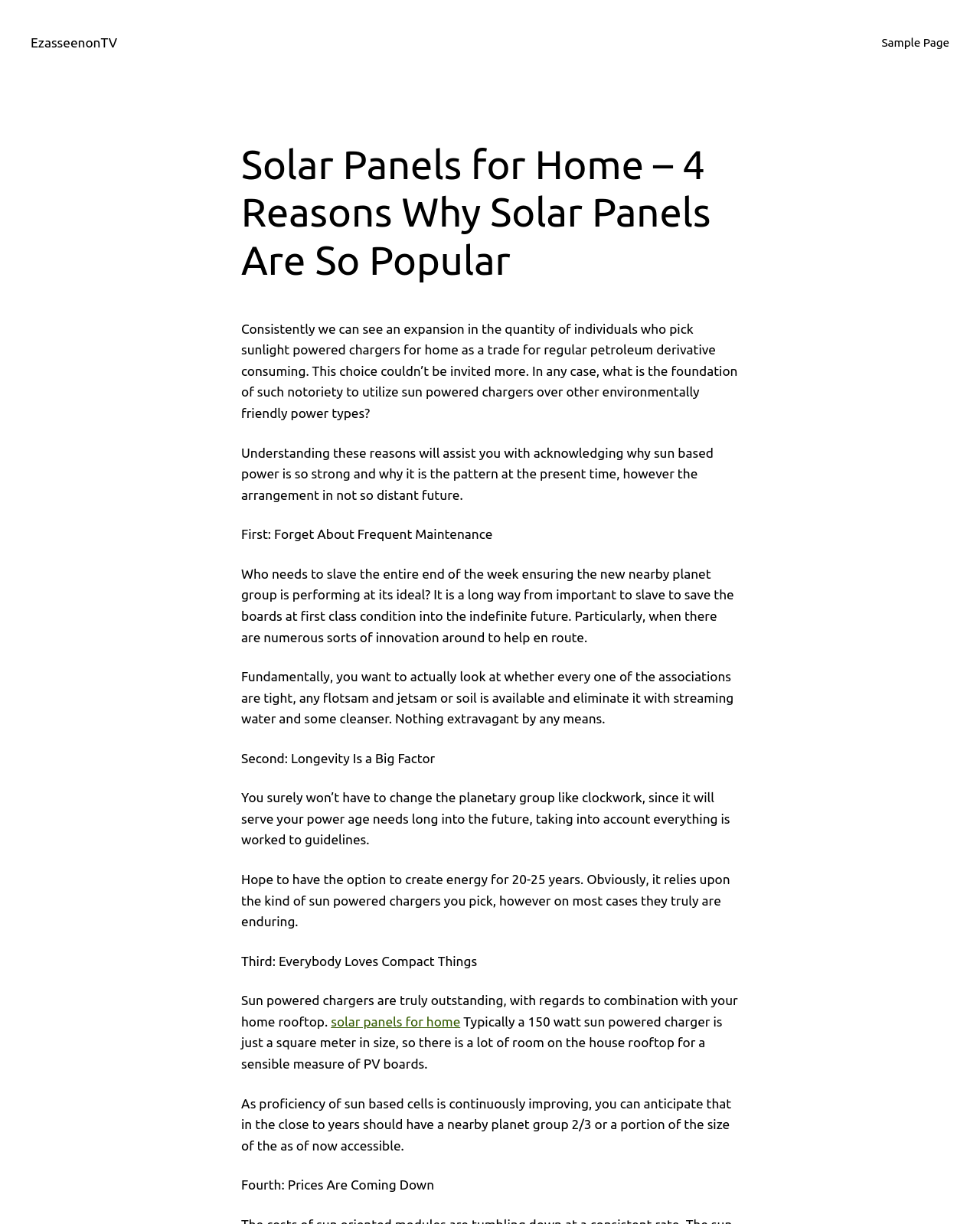Describe all significant elements and features of the webpage.

The webpage is about solar panels for home, highlighting 4 reasons why they are popular. At the top left, there is a link to "EzasseenonTV". On the top right, there is a menu with a link to "Sample Page". 

Below the menu, there is a heading that reads "Solar Panels for Home – 4 Reasons Why Solar Panels Are So Popular". 

Following the heading, there are four sections of text, each describing a reason why solar panels are popular. The first section explains that solar panels require minimal maintenance. The second section highlights the longevity of solar panels, stating that they can last for 20-25 years. The third section discusses the compact nature of solar panels, mentioning that they can be easily integrated into a home rooftop. The fourth section notes that the prices of solar panels are decreasing. 

Throughout the page, there are several blocks of text, each with a clear heading or subheading, making it easy to follow the discussion. There is also a link to "solar panels for home" in the third section. Overall, the webpage provides a clear and concise explanation of the benefits of solar panels for home use.